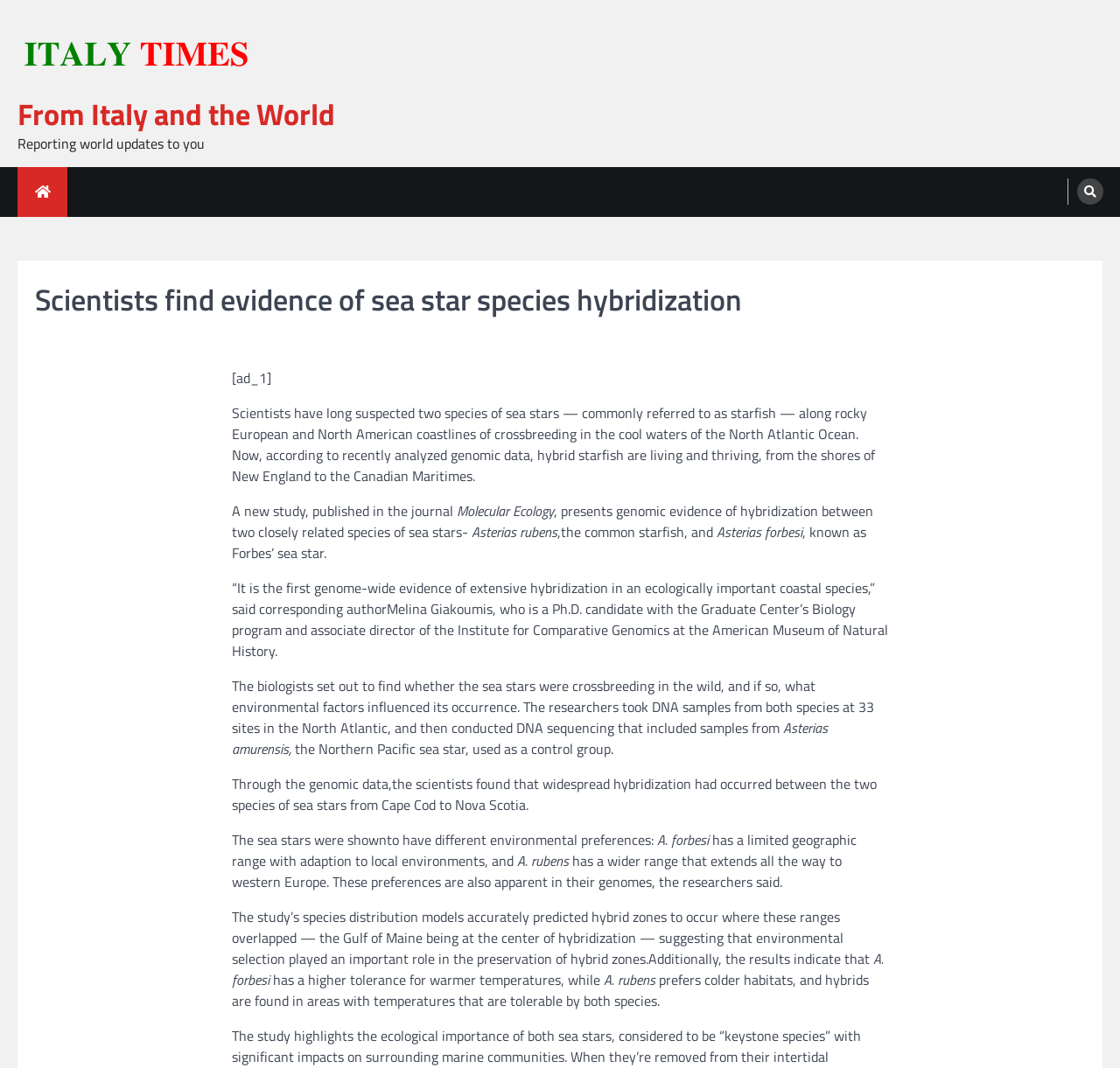What is the name of the sea star species that has a higher tolerance for warmer temperatures?
Look at the image and answer with only one word or phrase.

A. forbesi